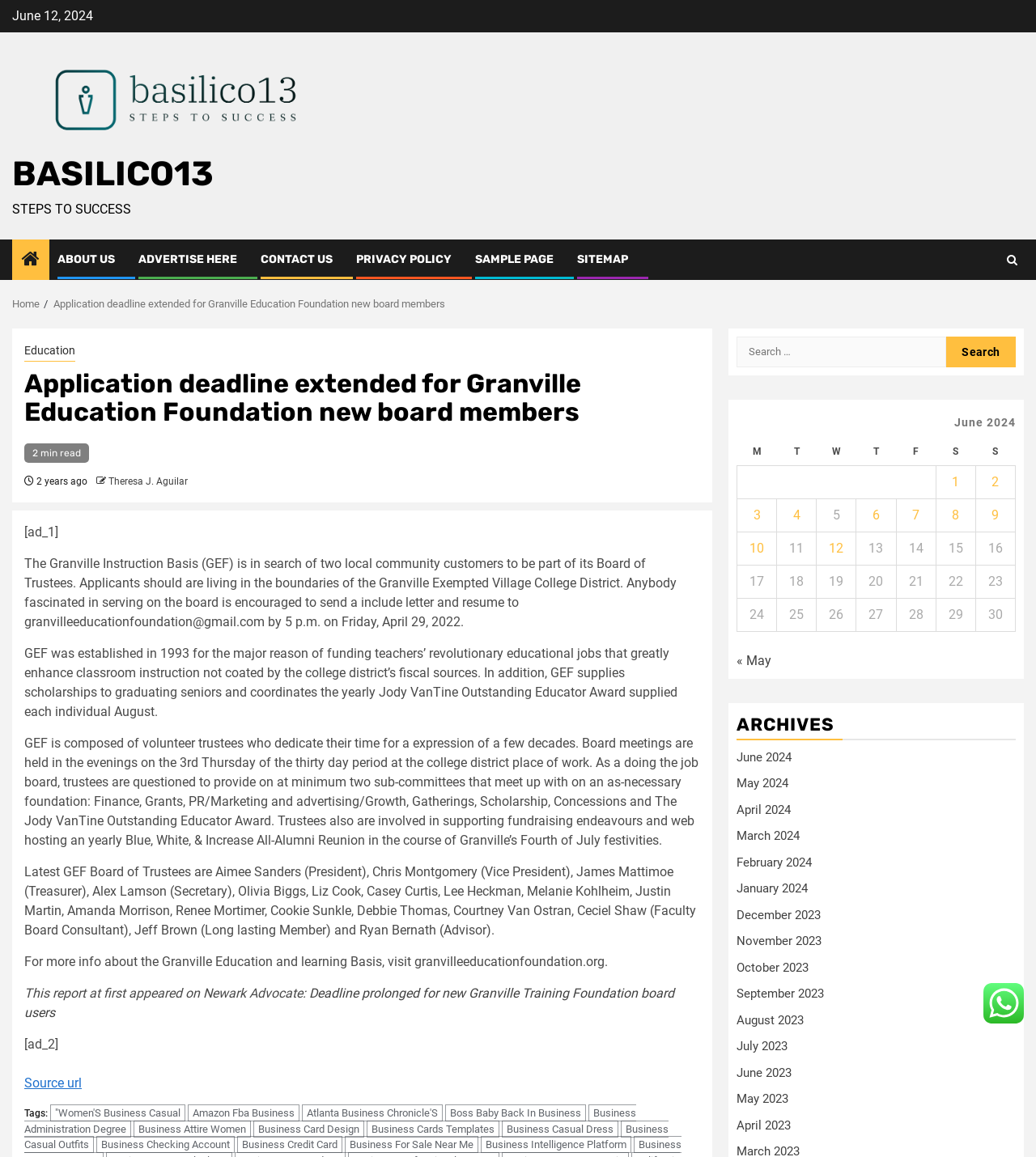Identify the title of the webpage and provide its text content.

Application deadline extended for Granville Education Foundation new board members